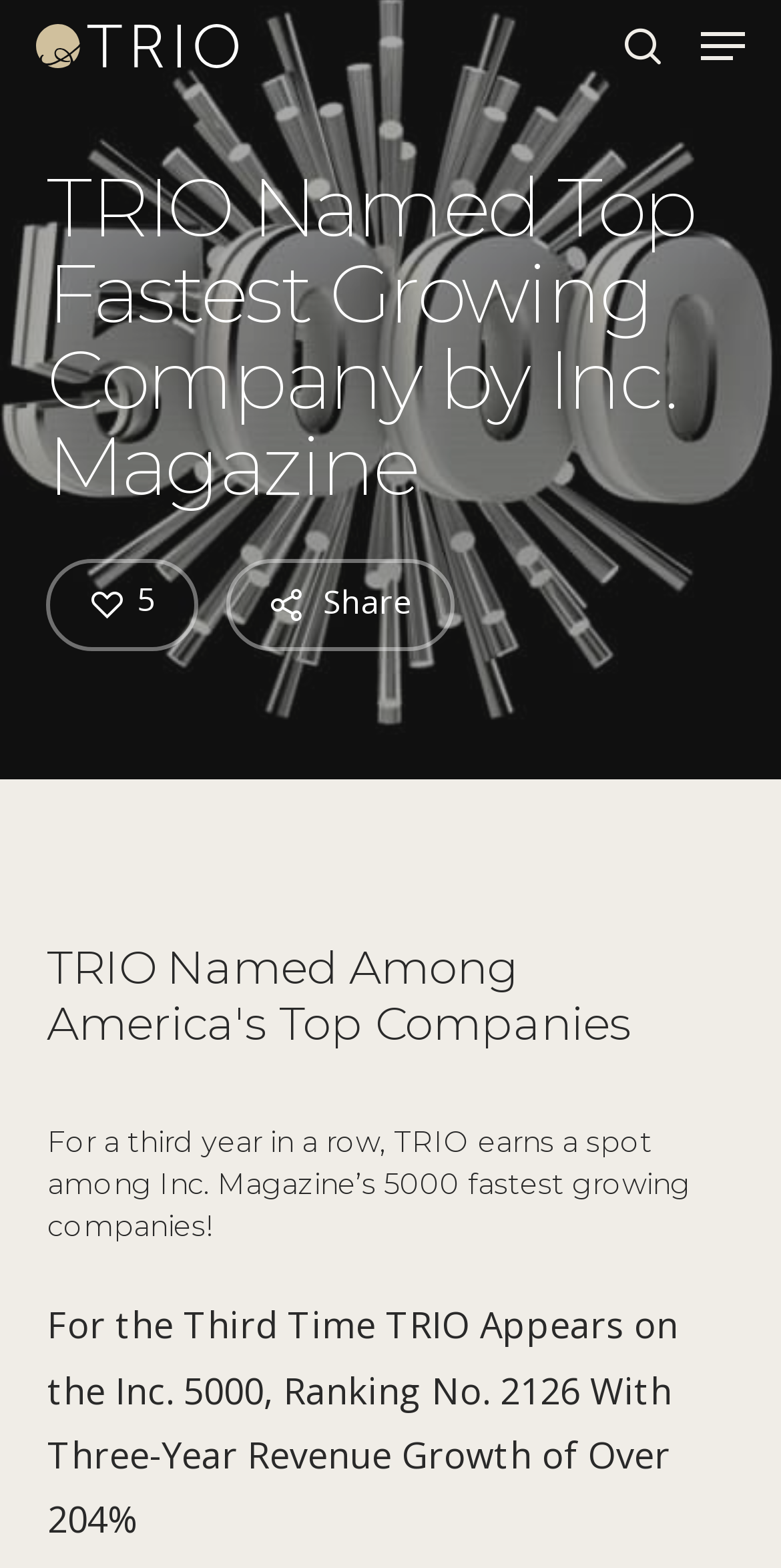Determine the bounding box coordinates for the clickable element to execute this instruction: "open navigation menu". Provide the coordinates as four float numbers between 0 and 1, i.e., [left, top, right, bottom].

[0.897, 0.017, 0.954, 0.042]